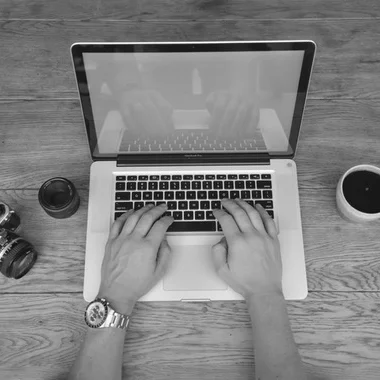Interpret the image and provide an in-depth description.

The image depicts a top-down view of a person’s hands typing on a laptop keyboard, surrounded by various items on a wooden table. To the left, there are two camera lenses, suggesting a focus on photography or content creation. On the right, a small, round pot, possibly containing a plant or a beverage, adds a touch of personalization to the workspace. This setting conveys a productive atmosphere, ideal for someone engaged in writing or digital marketing efforts. The context resonates with the theme of growth and brand enhancement through effective content strategies, as mentioned in the surrounding text about offering collaboration for content writing and marketing services.